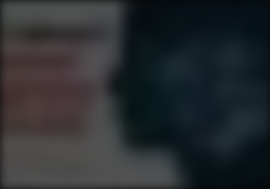Give a detailed account of the visual content in the image.

The image depicts a visually striking representation related to the theme of "Retrieval-Augmented Generation." On the left, there are bold red text snippets, likely highlighting key concepts or features of this innovative technology. The background features a dark silhouette of a human profile, infused with symbols or patterns that suggest technological elements, perhaps indicating the integration of human cognition with advanced computational methodologies. This juxtaposition hints at the synergy between human thought processes and artificial intelligence, inviting viewers to explore the nuanced relationship between the two. The overall aesthetic combines modernity with a hint of introspection, aligning with contemporary discussions in technology and cognitive science.